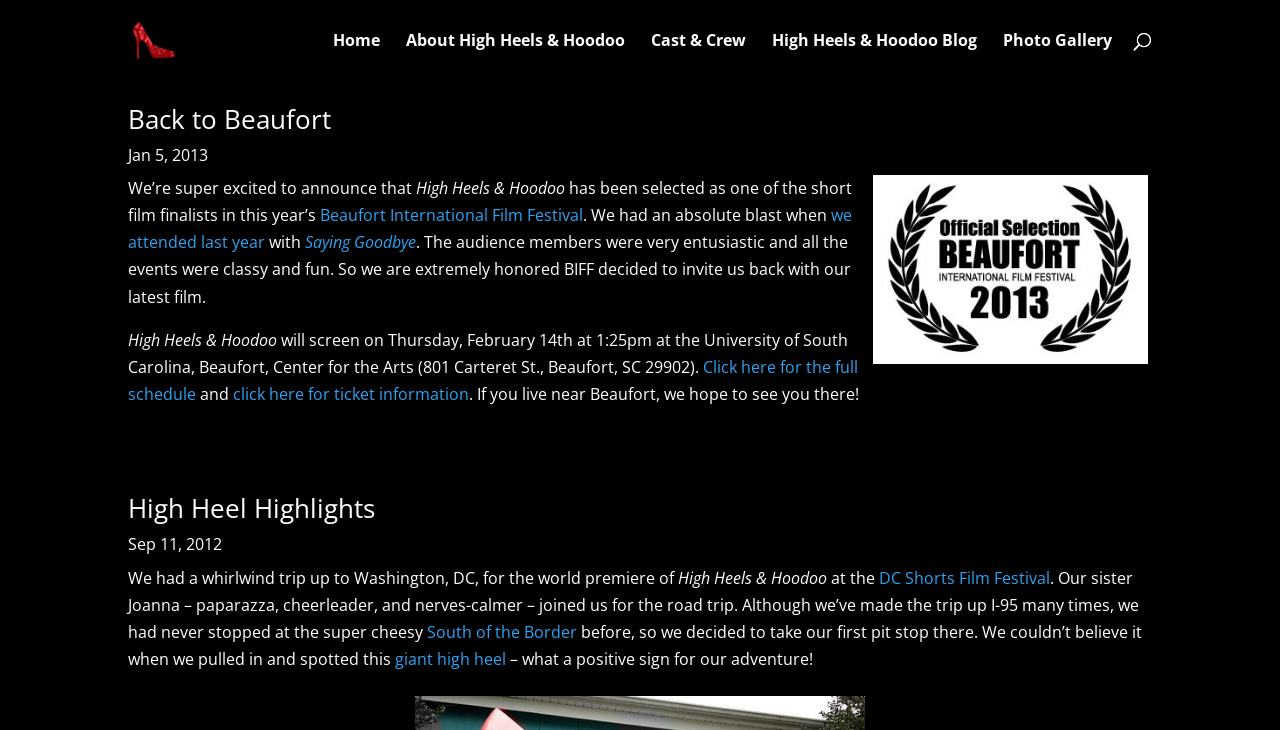Please answer the following question using a single word or phrase: How many articles are on the front page?

2